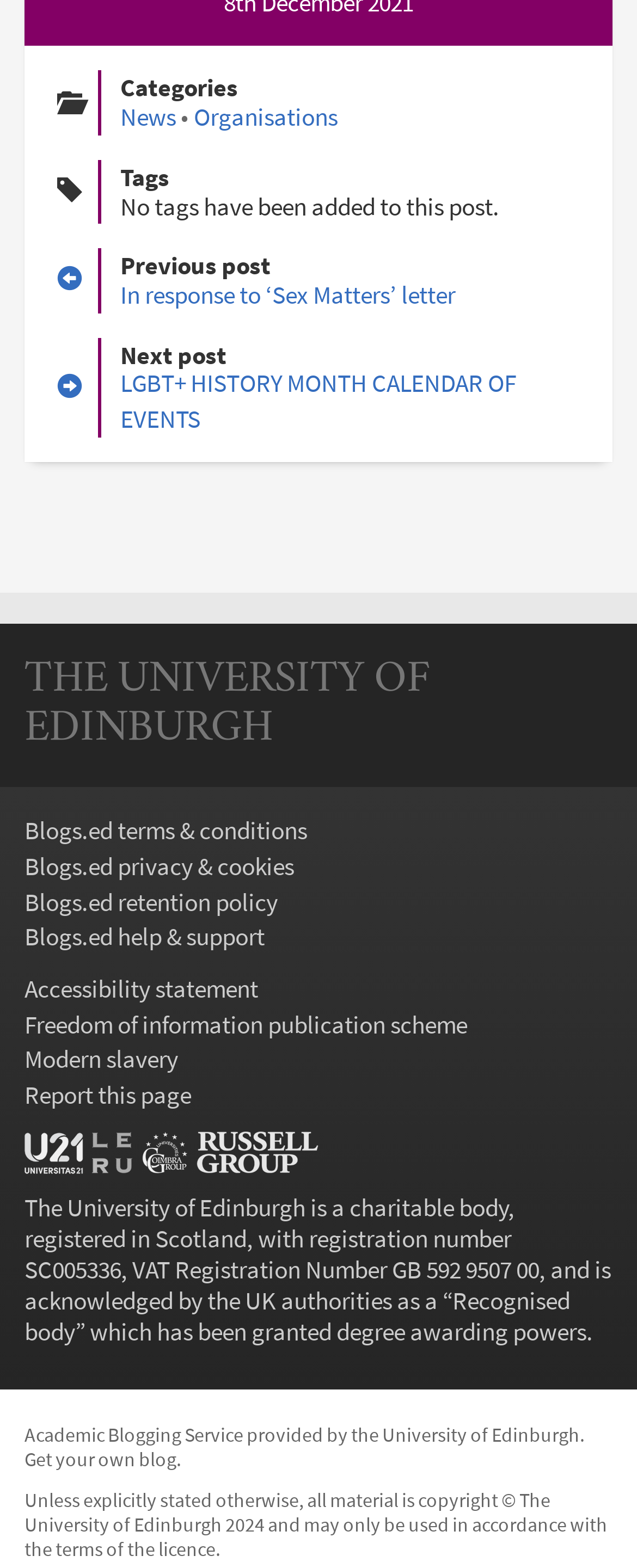Identify the bounding box for the UI element described as: "Recognised body". The coordinates should be four float numbers between 0 and 1, i.e., [left, top, right, bottom].

[0.038, 0.819, 0.895, 0.859]